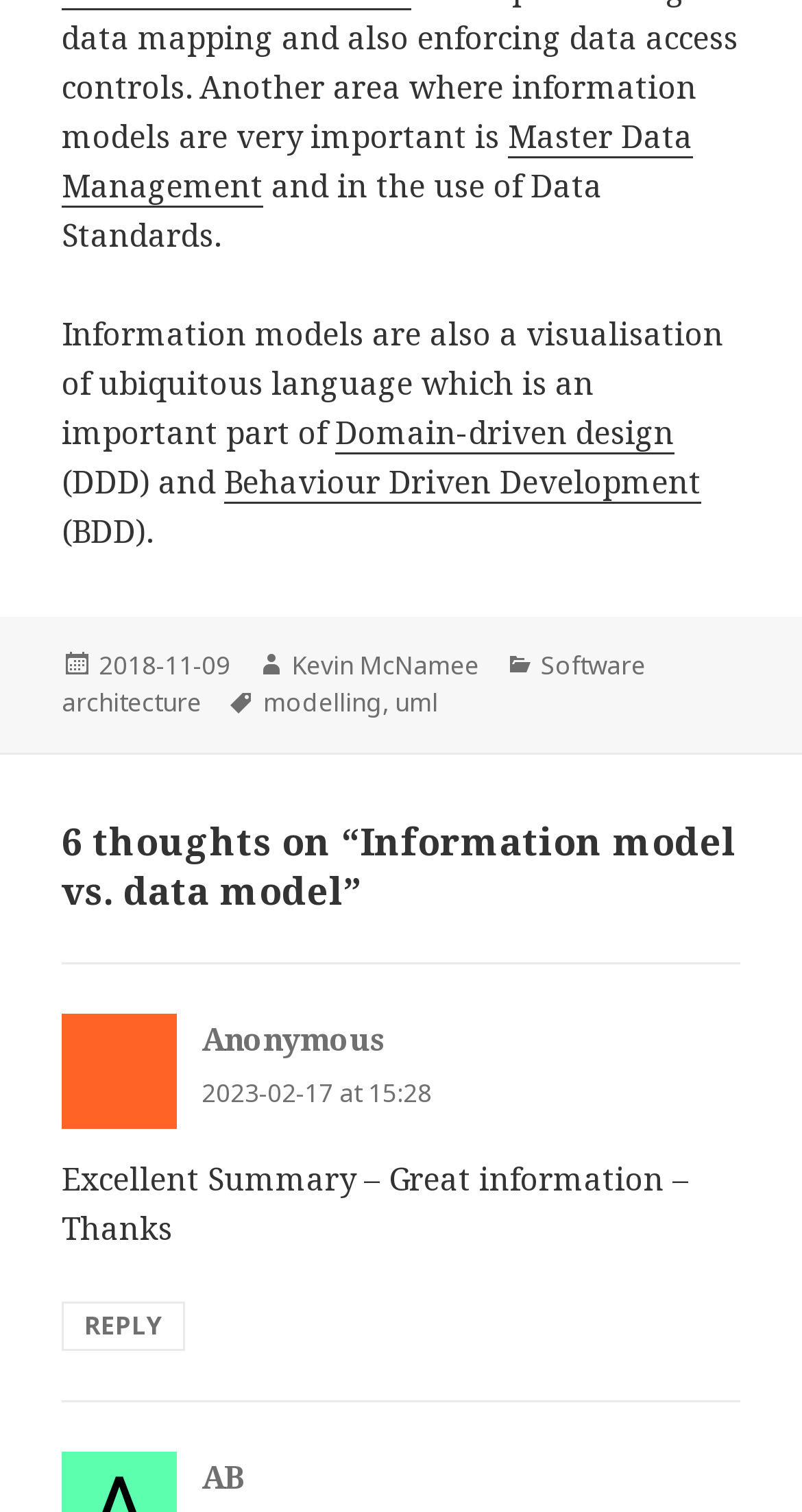Who is the author of the article?
We need a detailed and exhaustive answer to the question. Please elaborate.

I found the author's name by looking at the footer section of the webpage, where it says 'Author' followed by a link with the text 'Kevin McNamee'.